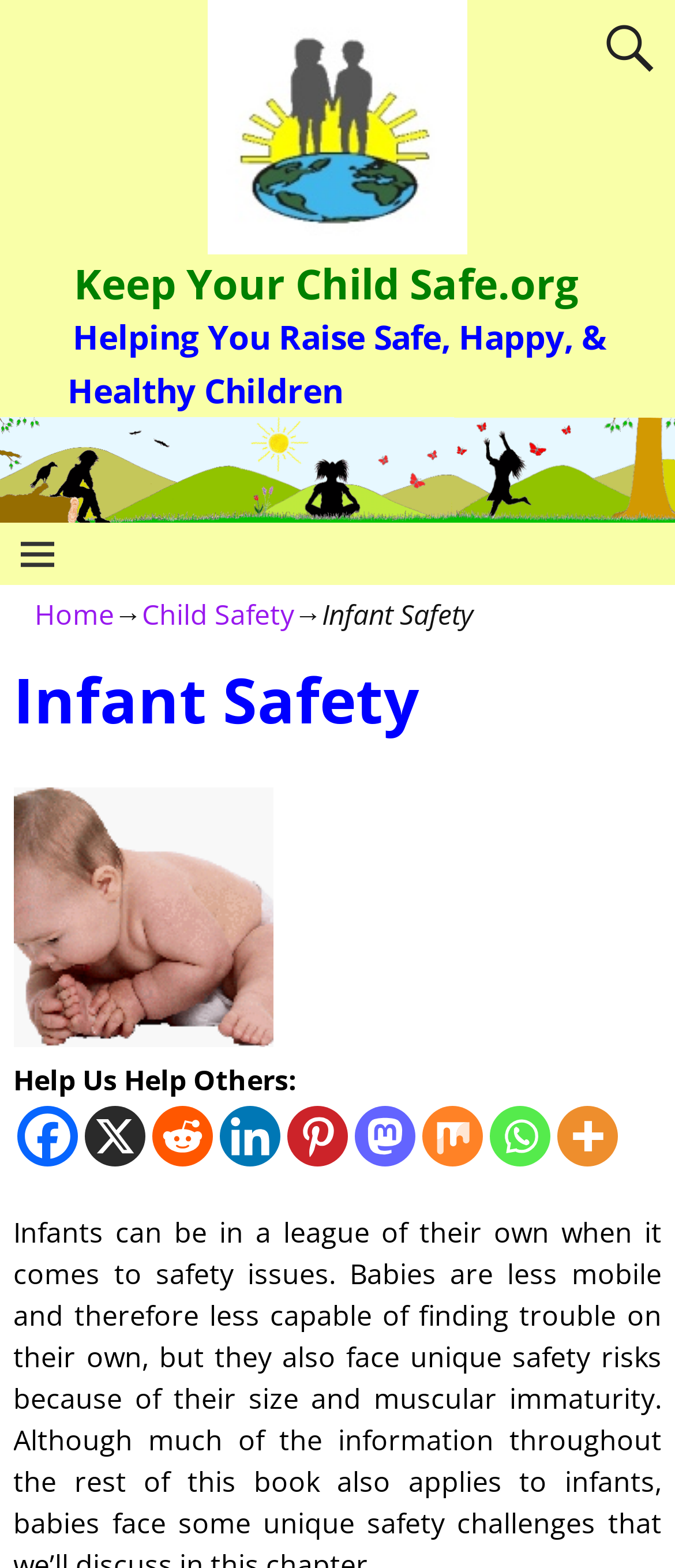Please identify the bounding box coordinates of the clickable element to fulfill the following instruction: "Click the European Central Bank logo". The coordinates should be four float numbers between 0 and 1, i.e., [left, top, right, bottom].

None